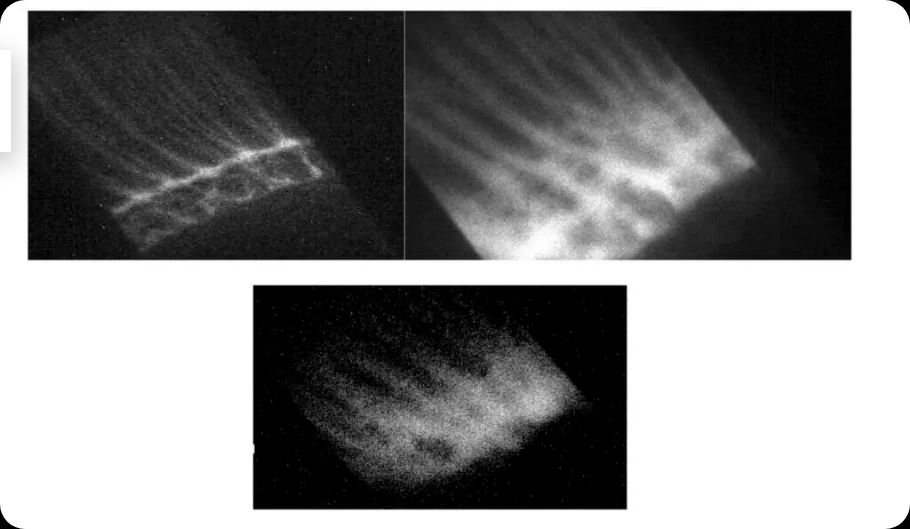What is the significance of the shift in filament behavior?
Using the information presented in the image, please offer a detailed response to the question.

The shift in filament behavior, as seen in the upper right image, signifies challenges in maintaining consistency in filament behavior, which is critical for achieving optimal fusion conditions. This inconsistency is a hurdle that needs to be overcome to achieve efficient fusion reactions.